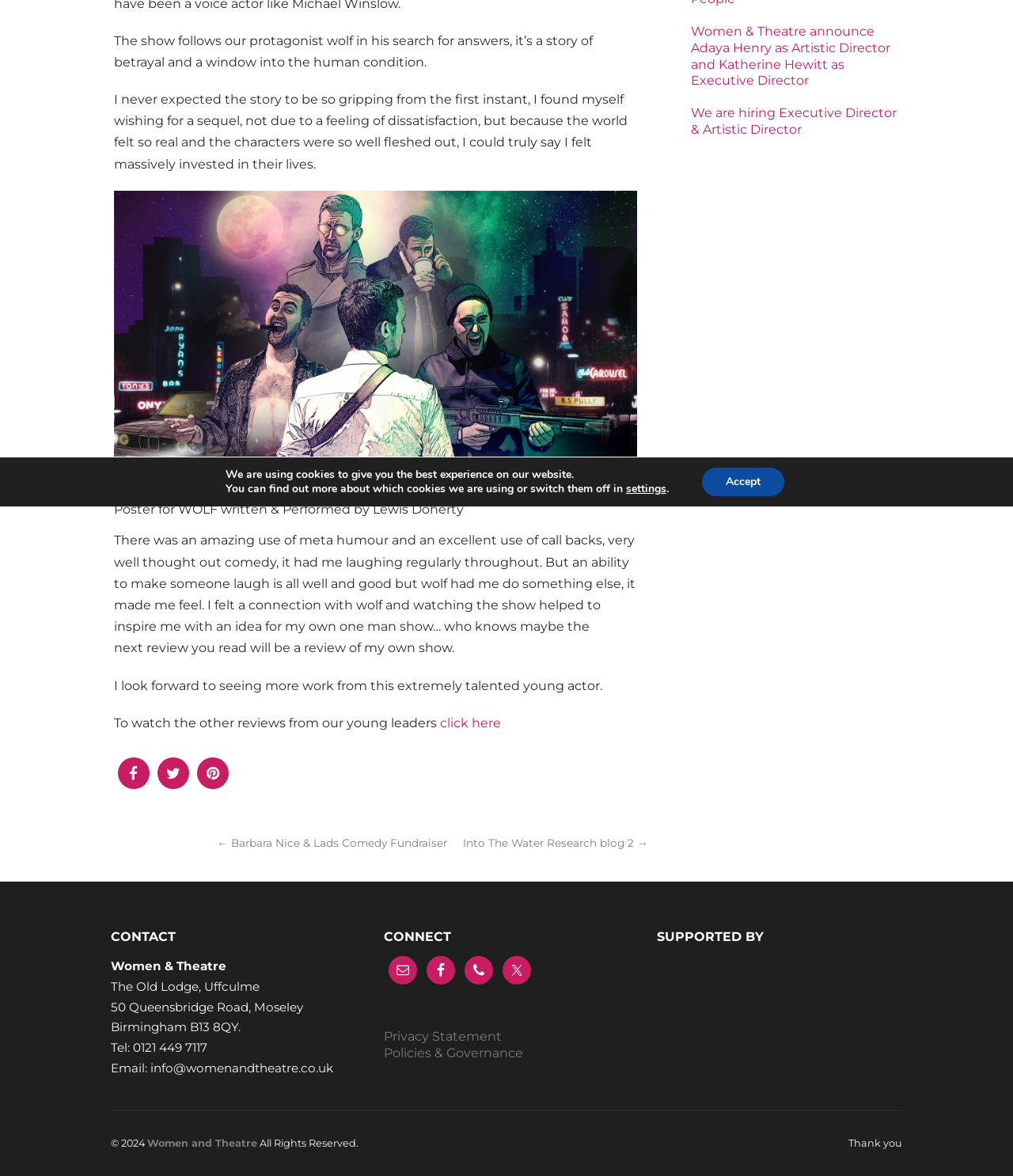Find the coordinates for the bounding box of the element with this description: "Facebook".

[0.421, 0.813, 0.449, 0.837]